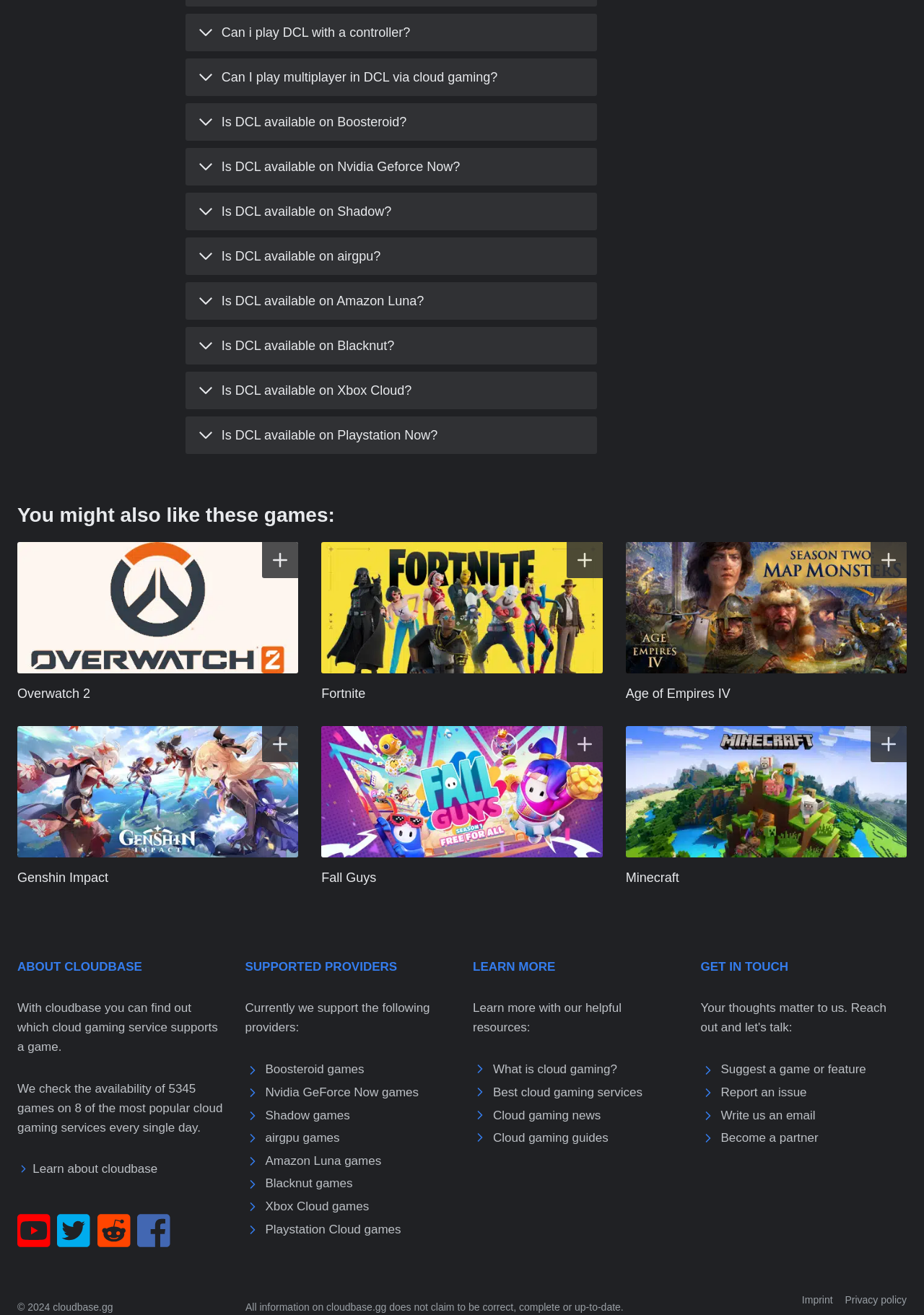Provide the bounding box coordinates of the HTML element this sentence describes: "Best cloud gaming services".

[0.534, 0.825, 0.695, 0.836]